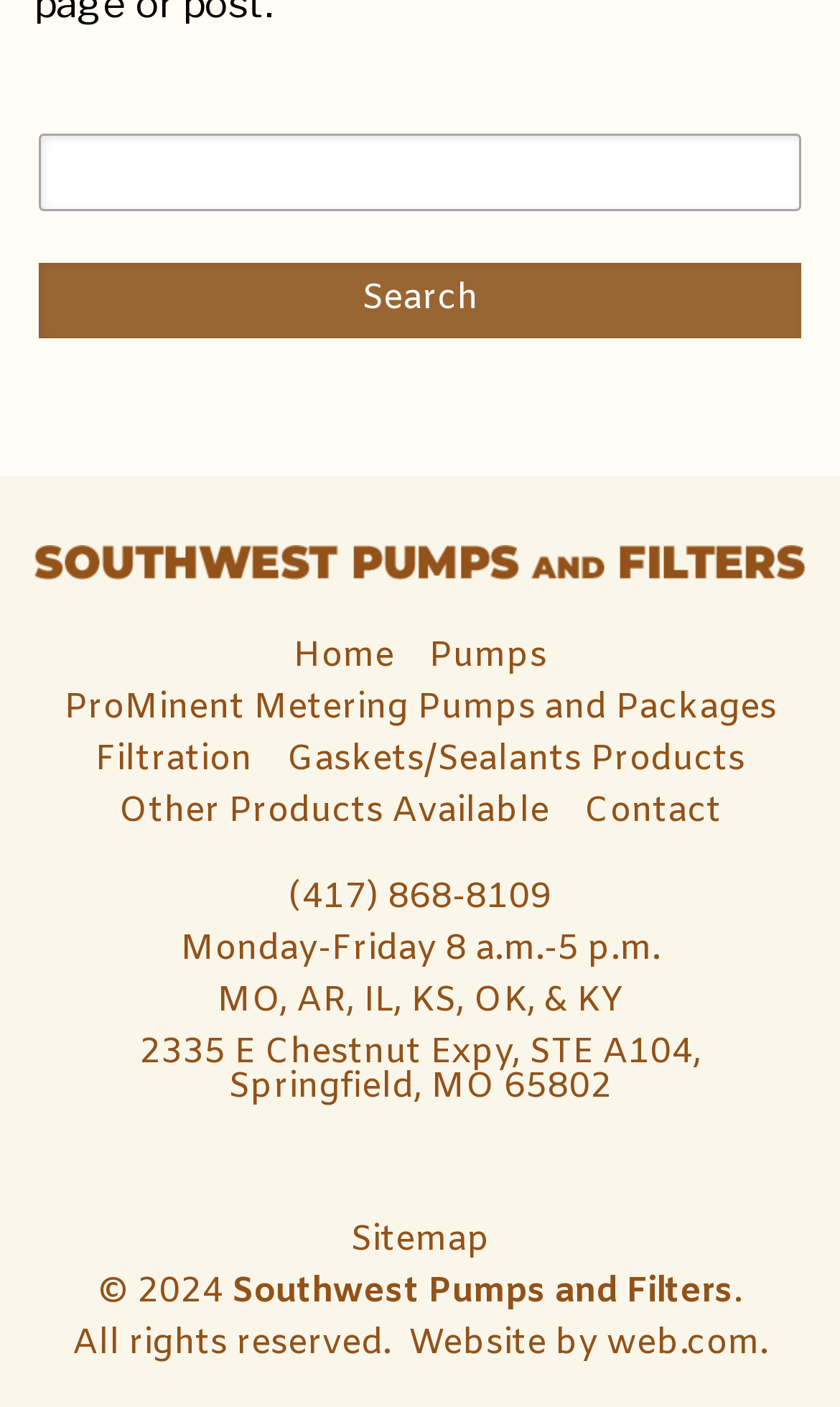Find the bounding box coordinates corresponding to the UI element with the description: "(417) 868-8109". The coordinates should be formatted as [left, top, right, bottom], with values as floats between 0 and 1.

[0.344, 0.621, 0.656, 0.653]